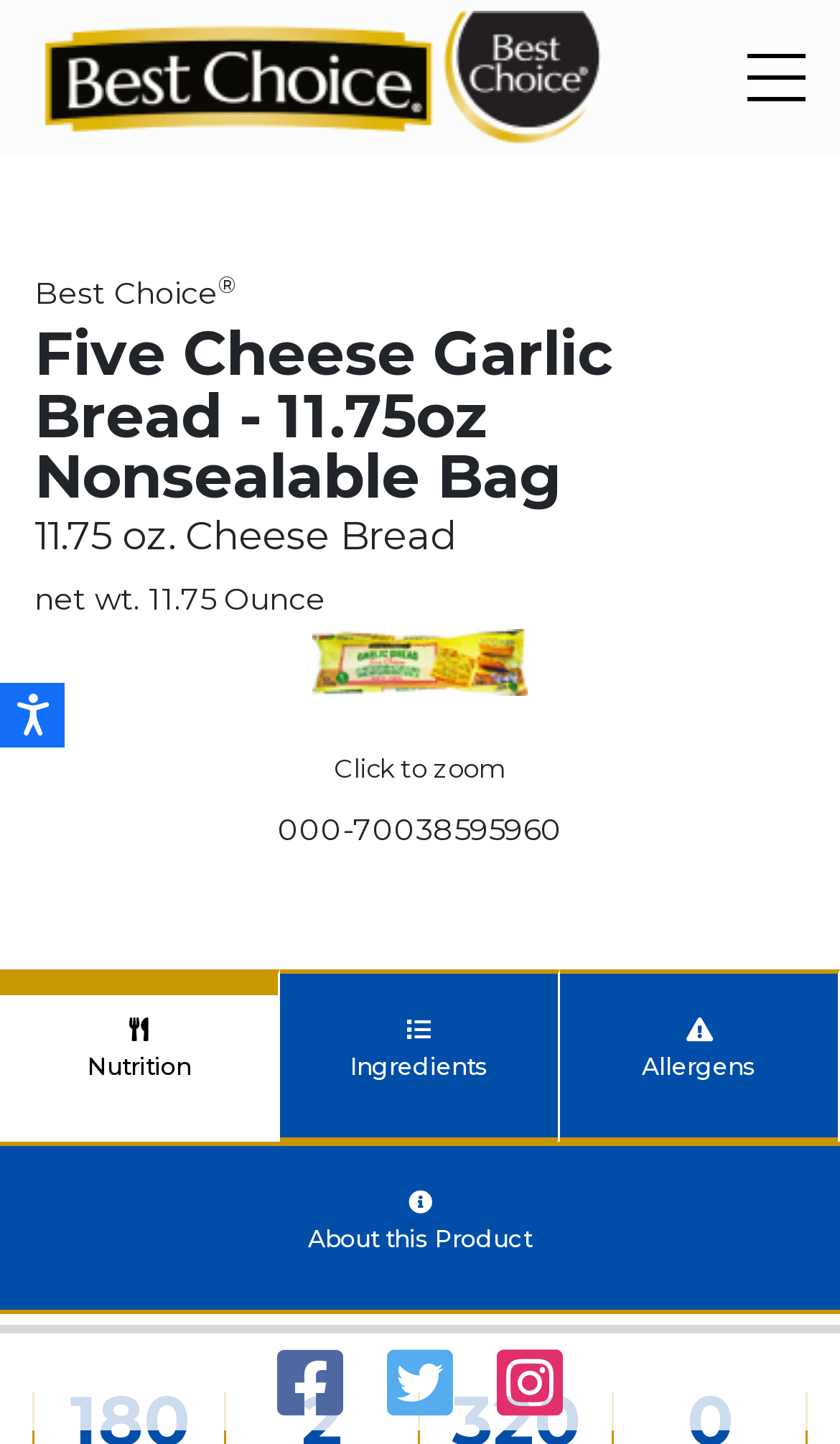Using the information in the image, give a detailed answer to the following question: What is the type of the product?

The type of the product can be determined by looking at the text 'Five Cheese Garlic Bread' which is the product name. This text suggests that the product is a type of cheese bread.